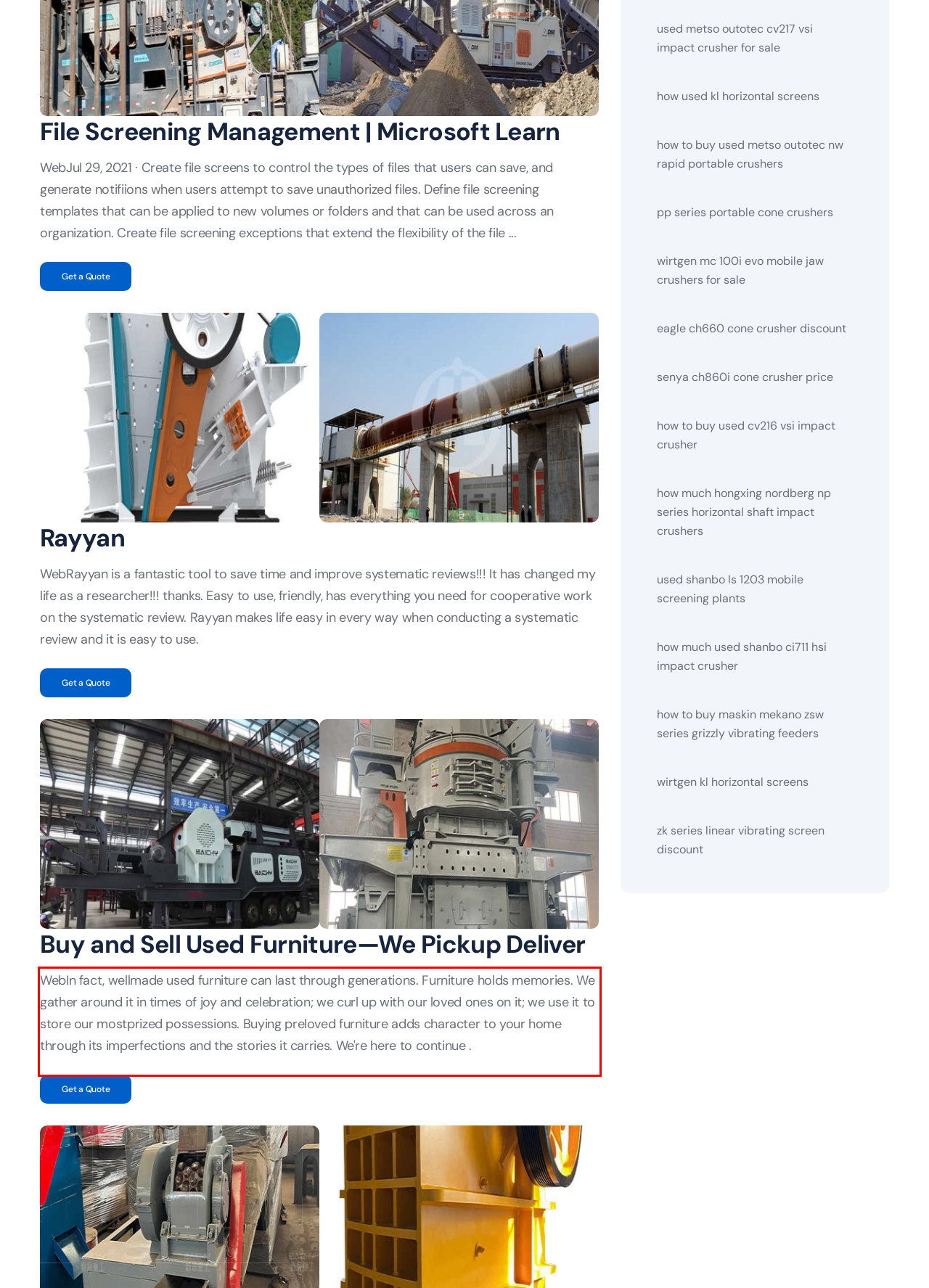Within the screenshot of the webpage, there is a red rectangle. Please recognize and generate the text content inside this red bounding box.

WebIn fact, wellmade used furniture can last through generations. Furniture holds memories. We gather around it in times of joy and celebration; we curl up with our loved ones on it; we use it to store our mostprized possessions. Buying preloved furniture adds character to your home through its imperfections and the stories it carries. We're here to continue .